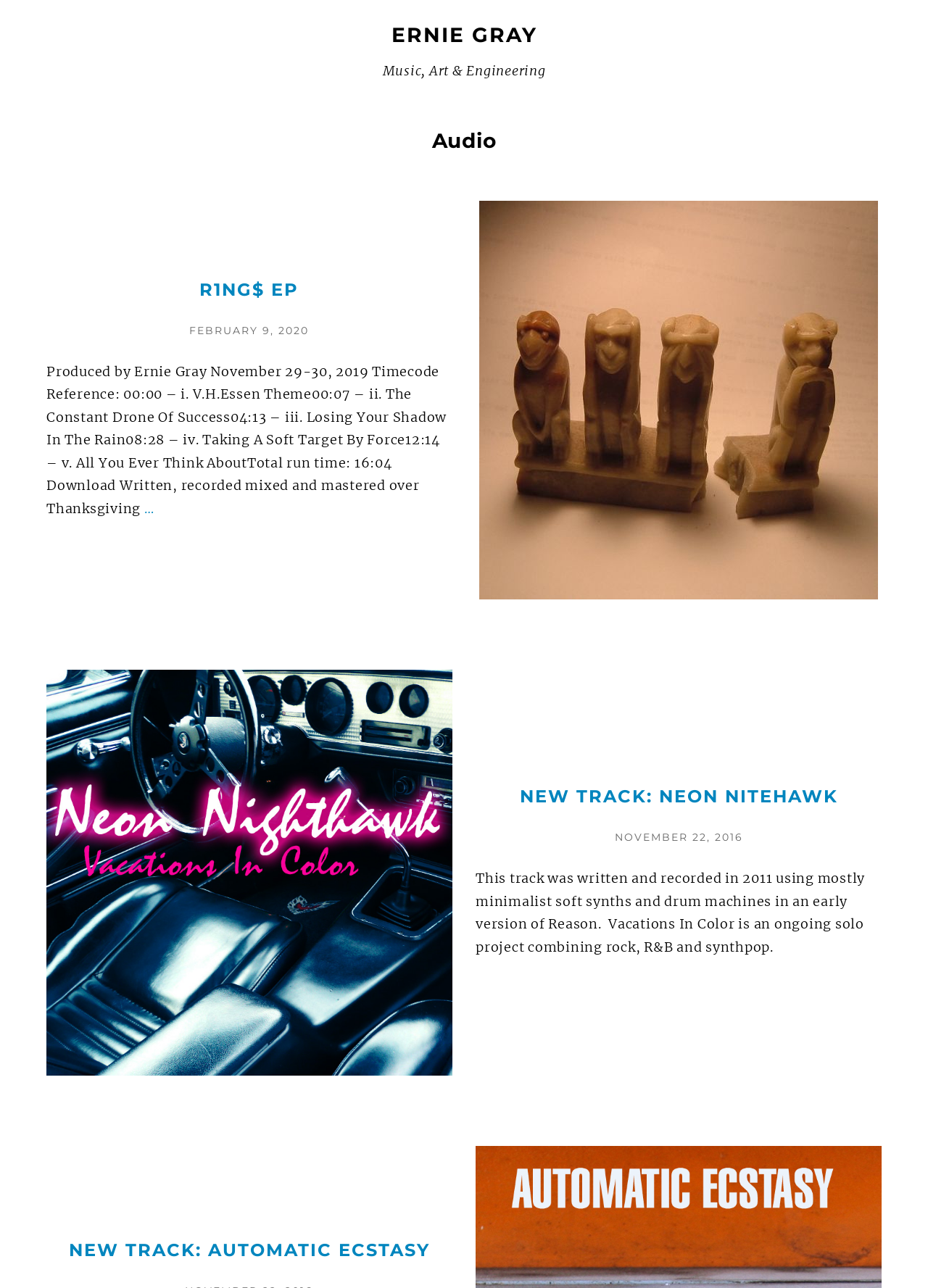Provide your answer in one word or a succinct phrase for the question: 
What is the name of the artist?

Ernie Gray